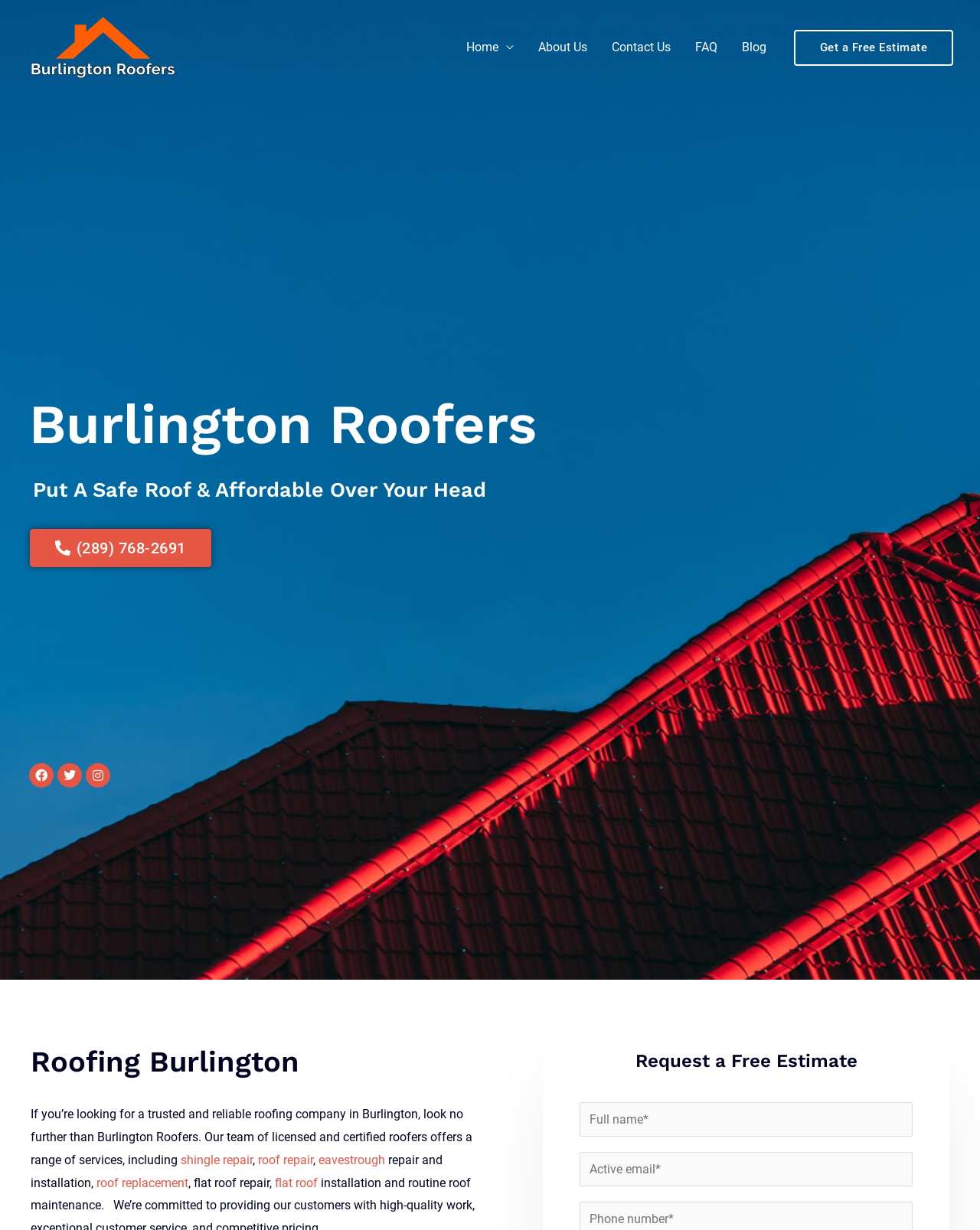Highlight the bounding box coordinates of the element that should be clicked to carry out the following instruction: "Learn more about roof repair services". The coordinates must be given as four float numbers ranging from 0 to 1, i.e., [left, top, right, bottom].

[0.263, 0.937, 0.32, 0.949]